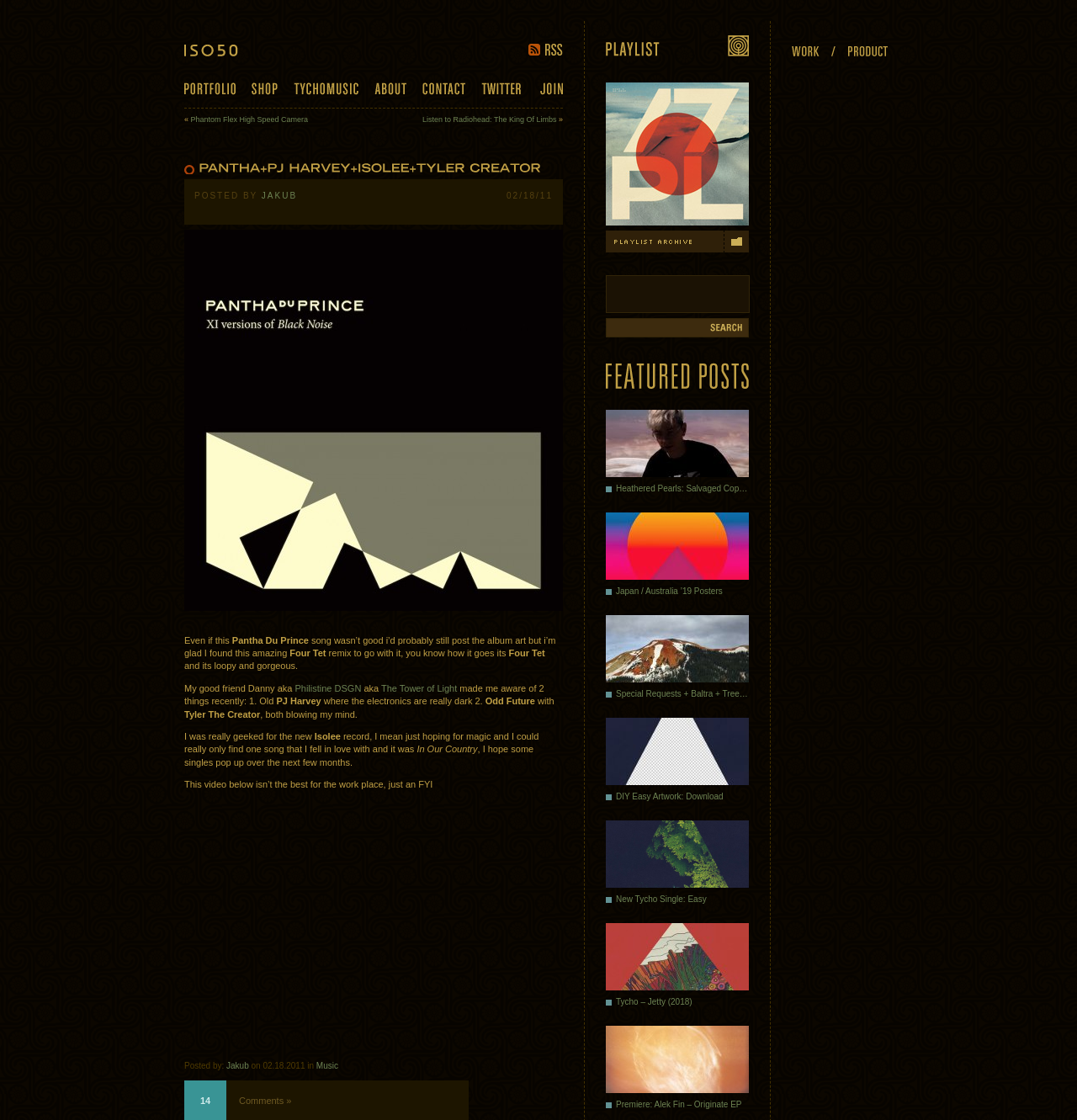What is the type of content in the iframe?
From the image, respond with a single word or phrase.

YouTube video player